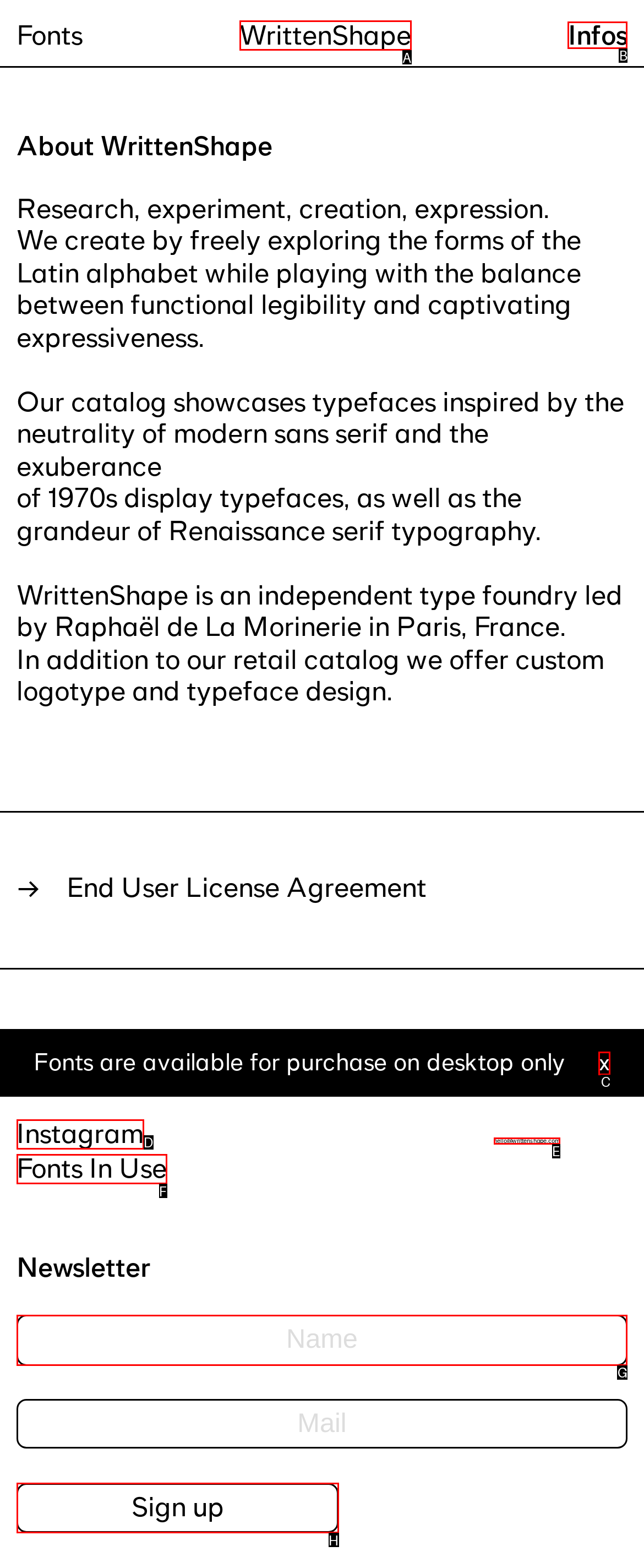Which HTML element should be clicked to fulfill the following task: Click on the 'Infos' link?
Reply with the letter of the appropriate option from the choices given.

B